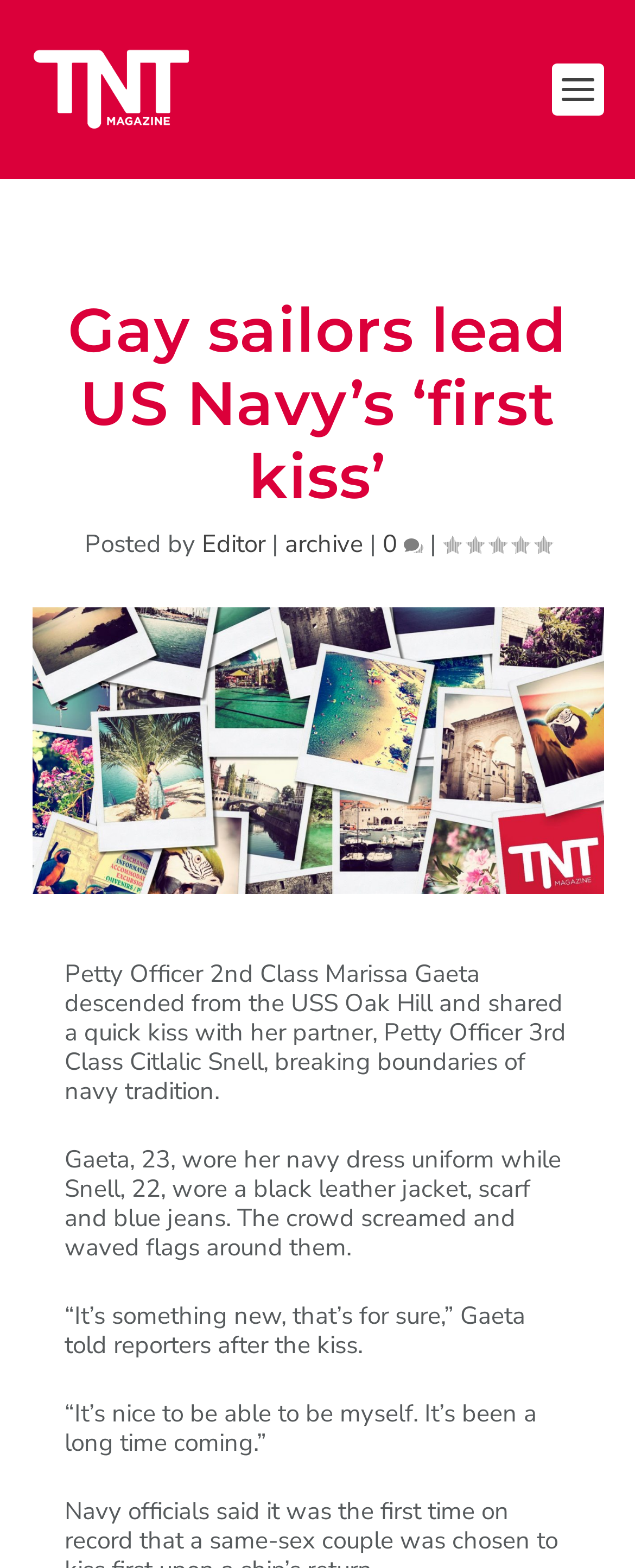Determine the title of the webpage and give its text content.

Gay sailors lead US Navy’s ‘first kiss’